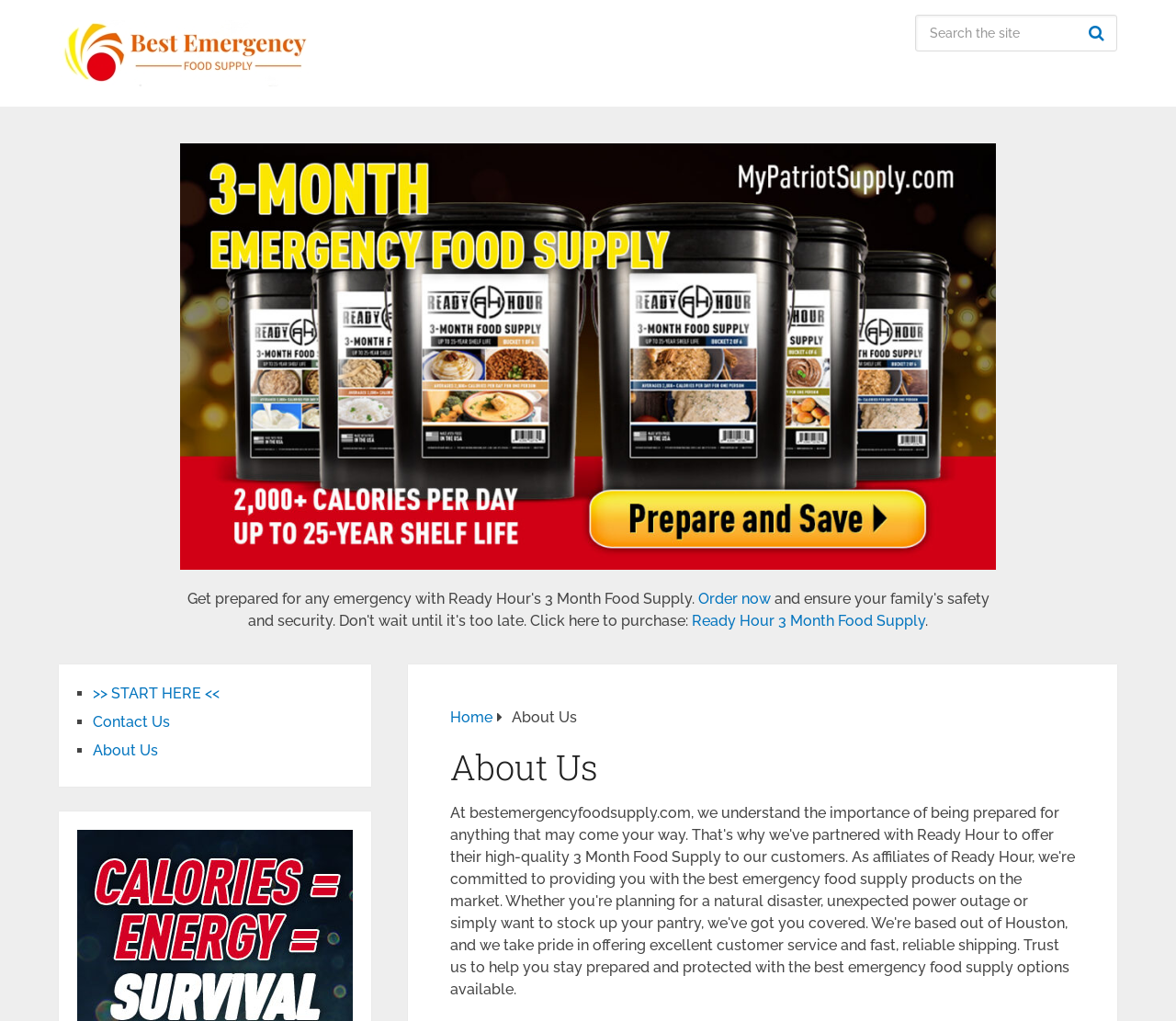Use a single word or phrase to answer the question: 
What is the name of the website?

Best Emergency Food Supply